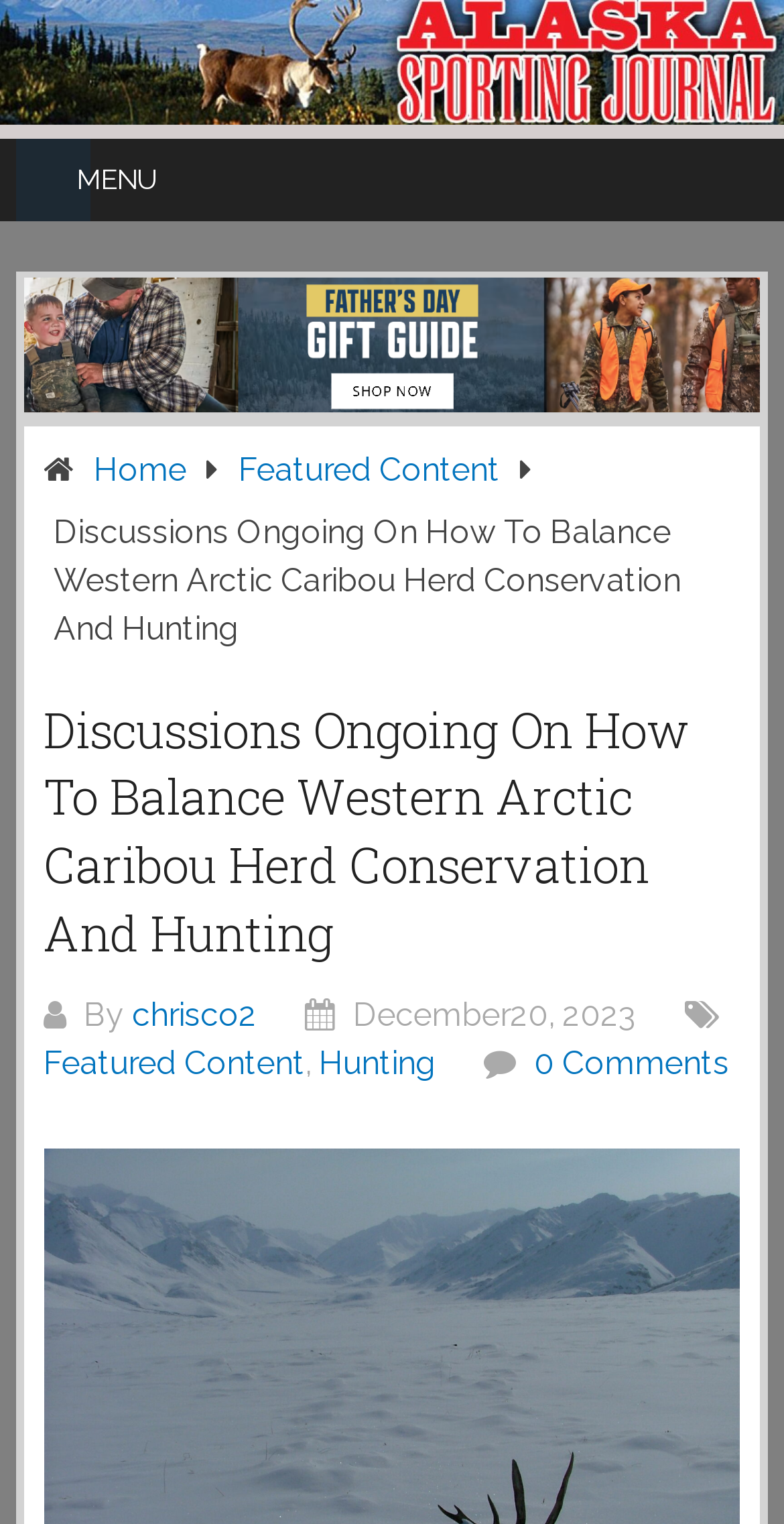How many comments does the article have?
From the details in the image, answer the question comprehensively.

I found the comment count by analyzing the link element with the text '0 Comments'. Its bounding box coordinates are [0.681, 0.685, 0.93, 0.71].